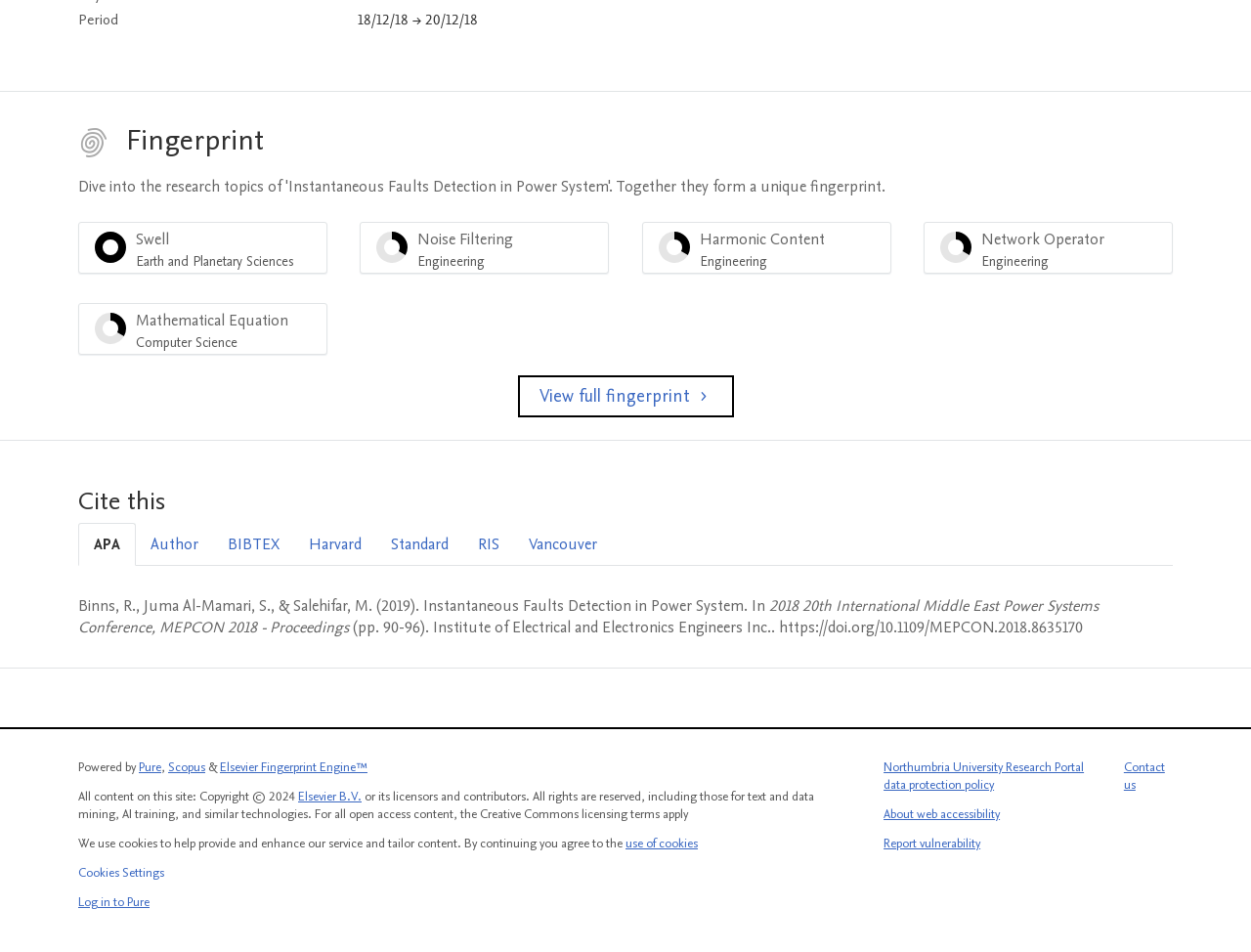Select the bounding box coordinates of the element I need to click to carry out the following instruction: "Browse the categories".

None